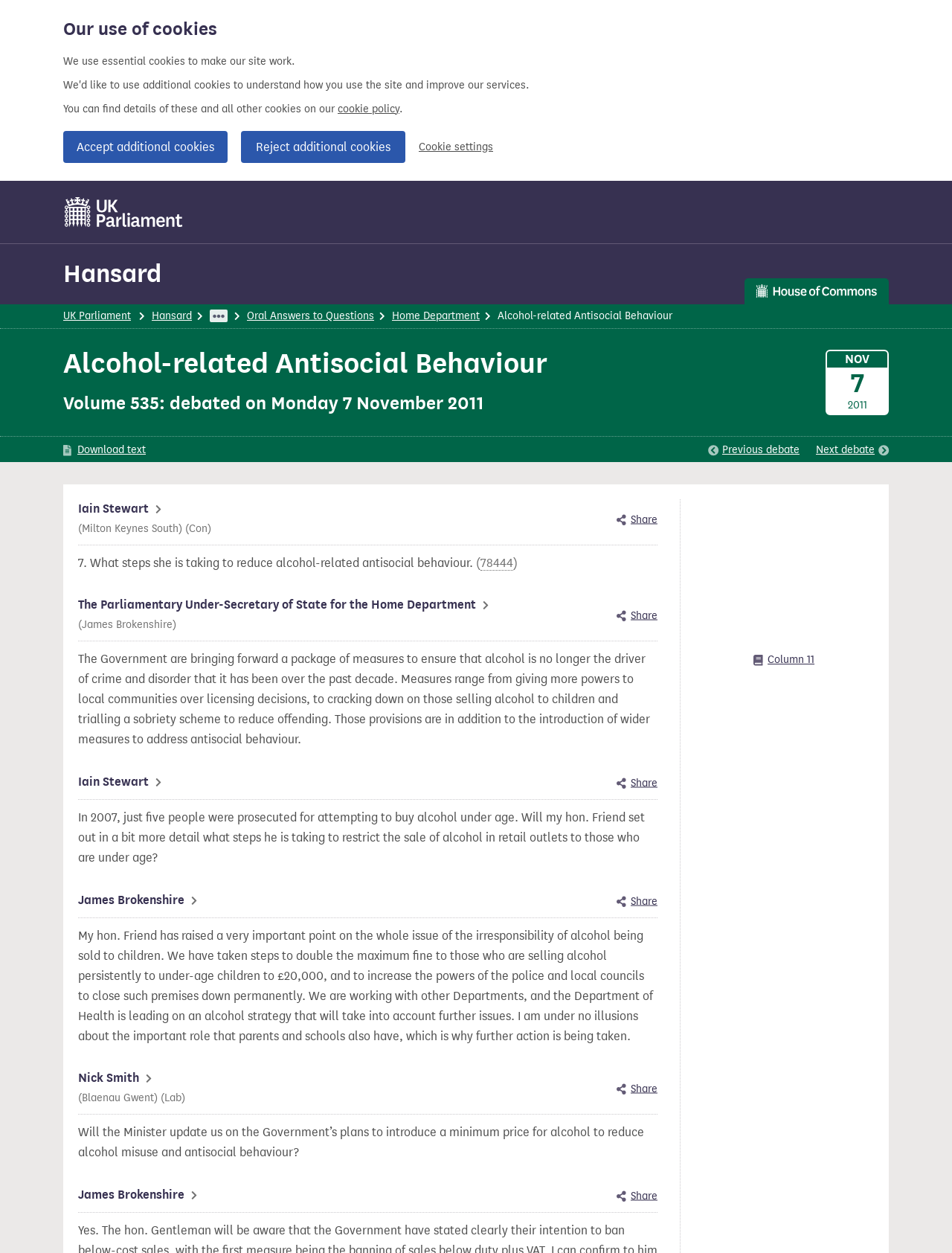What is the maximum fine for selling alcohol to under-age children?
Can you give a detailed and elaborate answer to the question?

The answer can be found by looking at the text 'We have taken steps to double the maximum fine to those who are selling alcohol persistently to under-age children to £20,000' which is located in the section where the Minister is responding to a question.